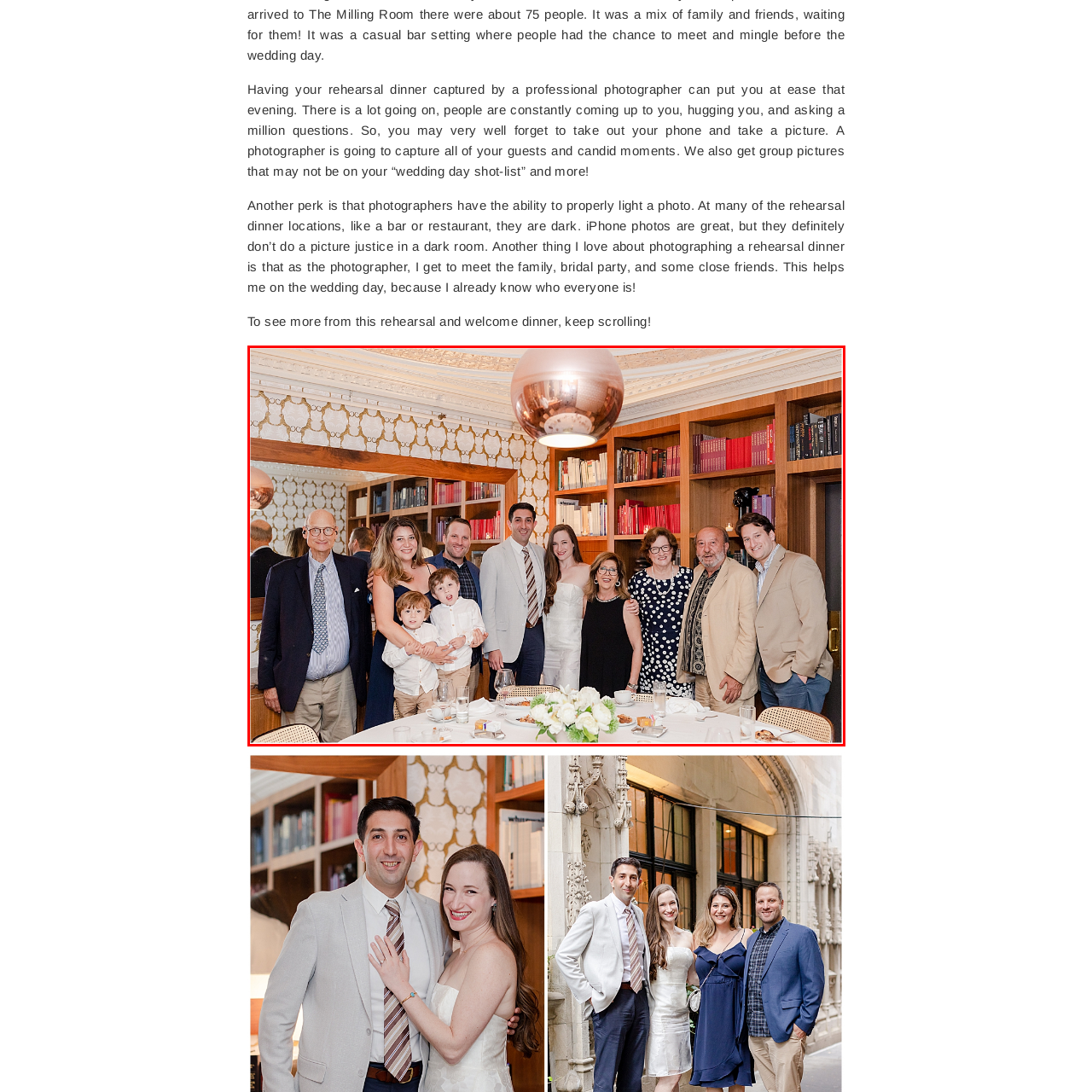What is on the bookshelves in the background?
Look closely at the portion of the image highlighted by the red bounding box and provide a comprehensive answer to the question.

The caption describes the backdrop of the dining area as bookshelves adorned with vibrant books, indicating that the bookshelves in the background are filled with vibrant books.